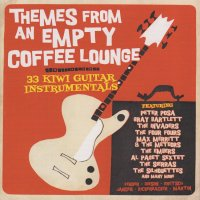Explain the scene depicted in the image, including all details.

The image features the cover of an album titled "Themes From An Empty Coffee Lounge," showcasing a vibrant design that captures the essence of Kiwi guitar instrumentals. The cover prominently displays a stylized guitar, suggesting a focus on musical themes that evoke a nostalgic ambiance. The colorful artwork includes distinctive text announcing the album's title and highlighting the impressive lineup of artists featured, such as Peter Posa, Bray Bartlett, The Invaders, and others. This compilation of 33 instrumental tracks reflects the rich musical heritage of New Zealand, inviting listeners to experience the unique sounds of various talented musicians from the region. The overall design blends a retro aesthetic with a contemporary flair, making it an eye-catching addition to any music collection.